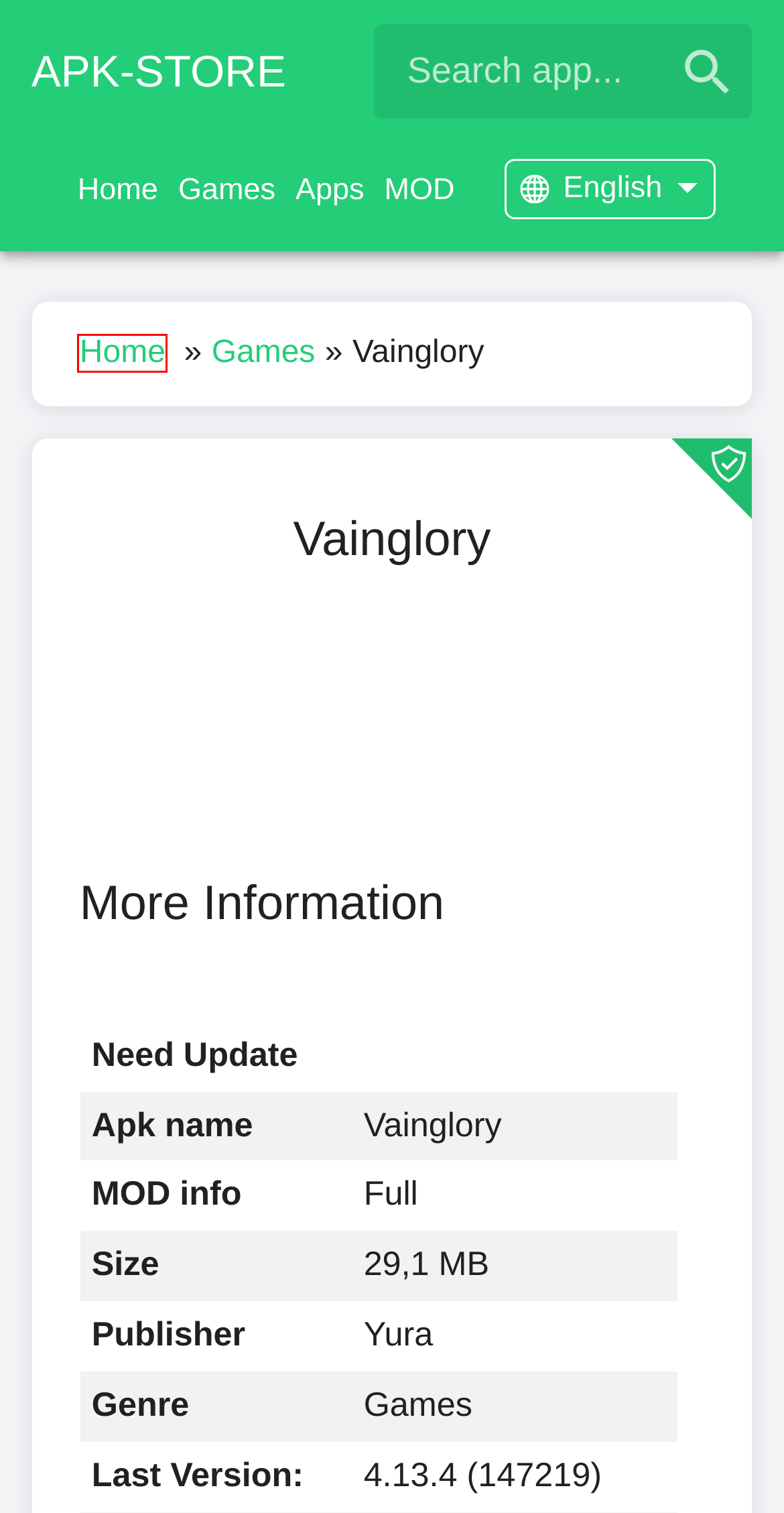Examine the screenshot of a webpage with a red bounding box around a UI element. Select the most accurate webpage description that corresponds to the new page after clicking the highlighted element. Here are the choices:
A. APK-STORE - Free MOD APK Game & Premium APP for Android
B. Modeditor apk - Free Download for Android - Mod Editor
C. Best plinko money apps 2023
D. Download best MOBA Games for Android
E. About Us
F. InShot PRO mod apk (Pro Unlocked) for Android
G. Psiphon Pro mod apk (Subscribed) for Android
H. Download android games free full versions

A